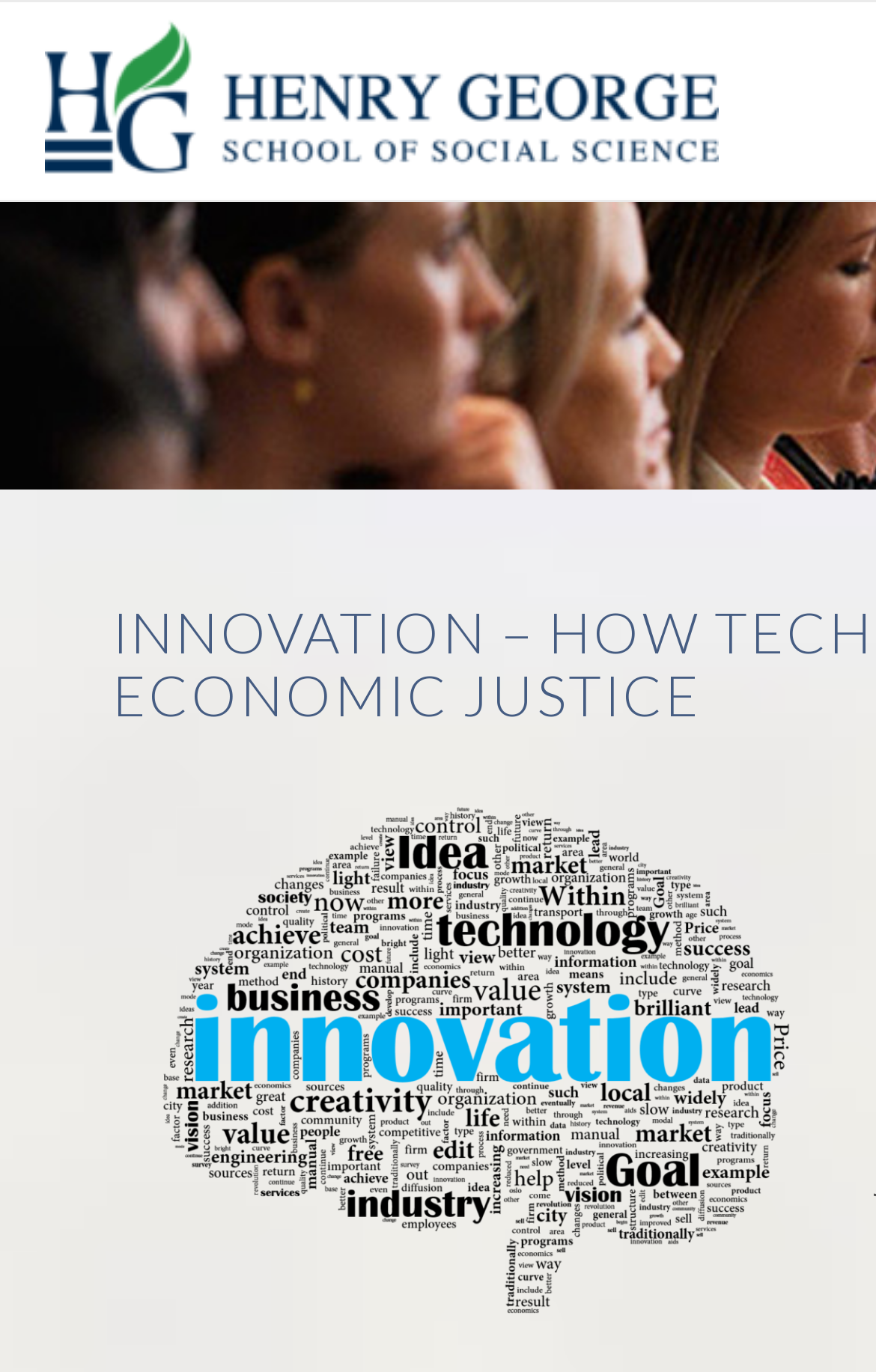Show the bounding box coordinates for the HTML element as described: "alt="hgsss.org"".

[0.05, 0.01, 0.819, 0.154]